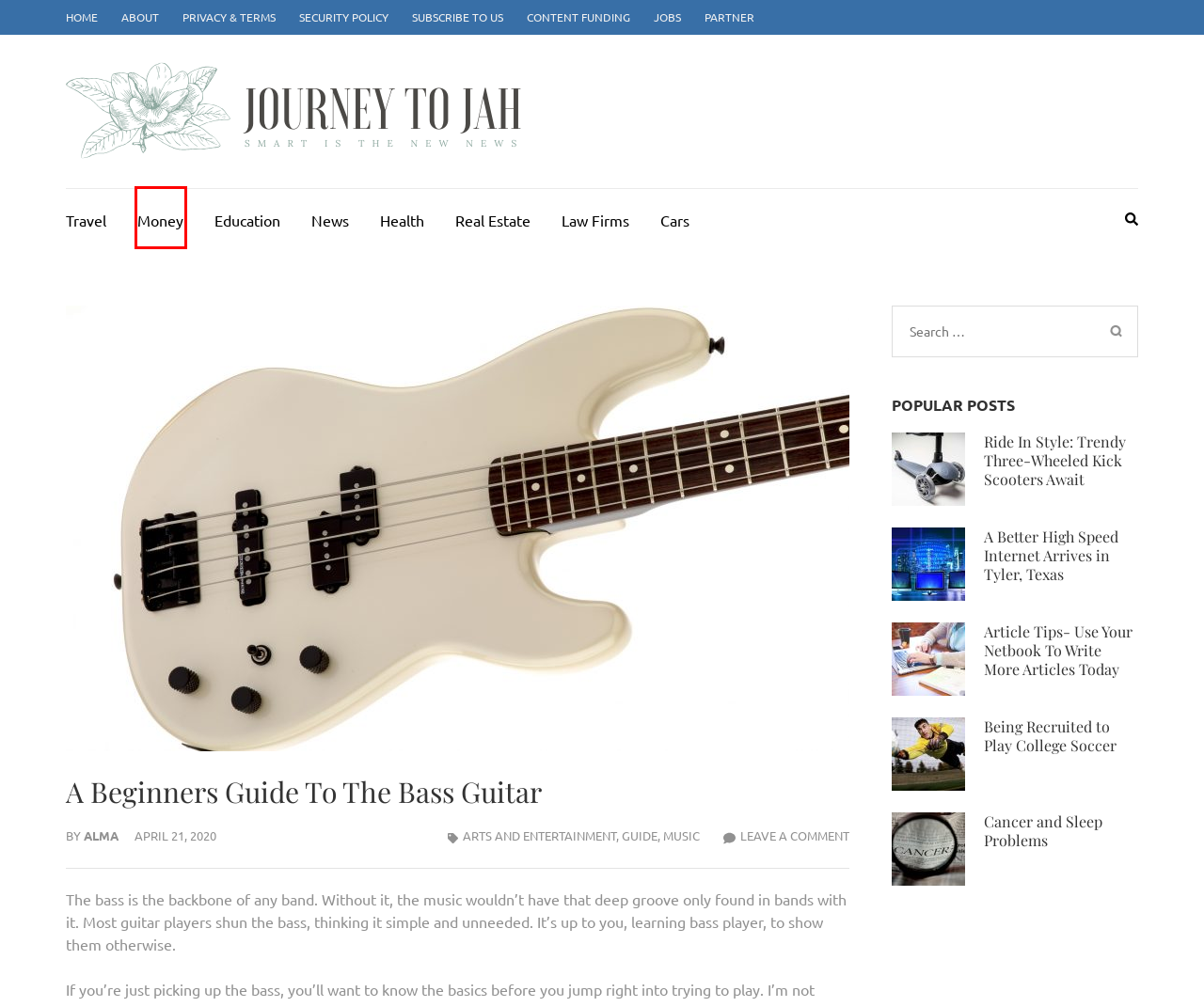A screenshot of a webpage is given with a red bounding box around a UI element. Choose the description that best matches the new webpage shown after clicking the element within the red bounding box. Here are the candidates:
A. Cancer and Sleep Problems
B. Subscribe to Us
C. Health
D. Journey To Jah - Smart is the New News
E. News
F. Guide
G. Money
H. Education

G